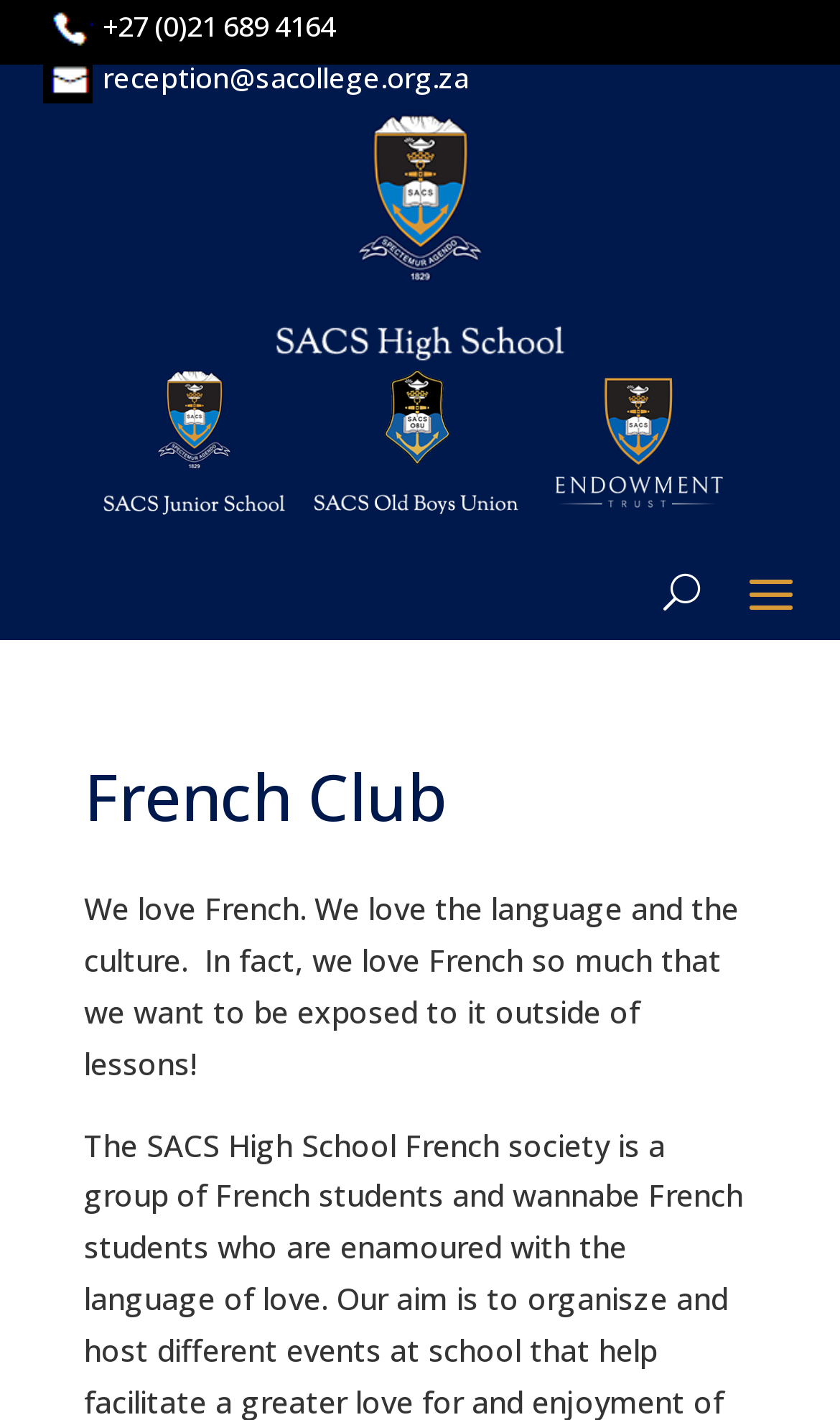How many social media links are on the webpage?
Respond to the question with a single word or phrase according to the image.

3